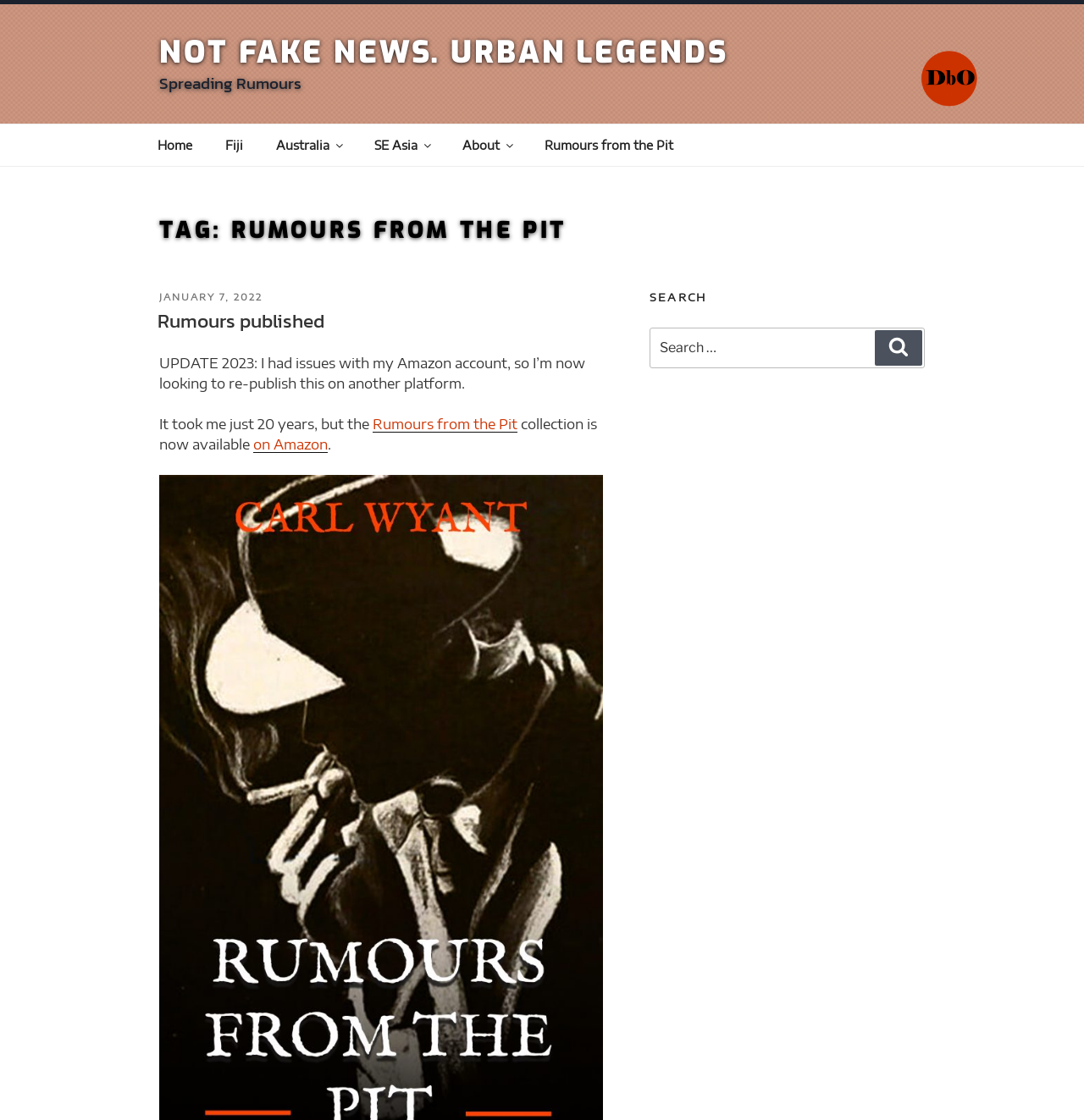Provide a short answer using a single word or phrase for the following question: 
What is the date of the latest post?

JANUARY 7, 2022